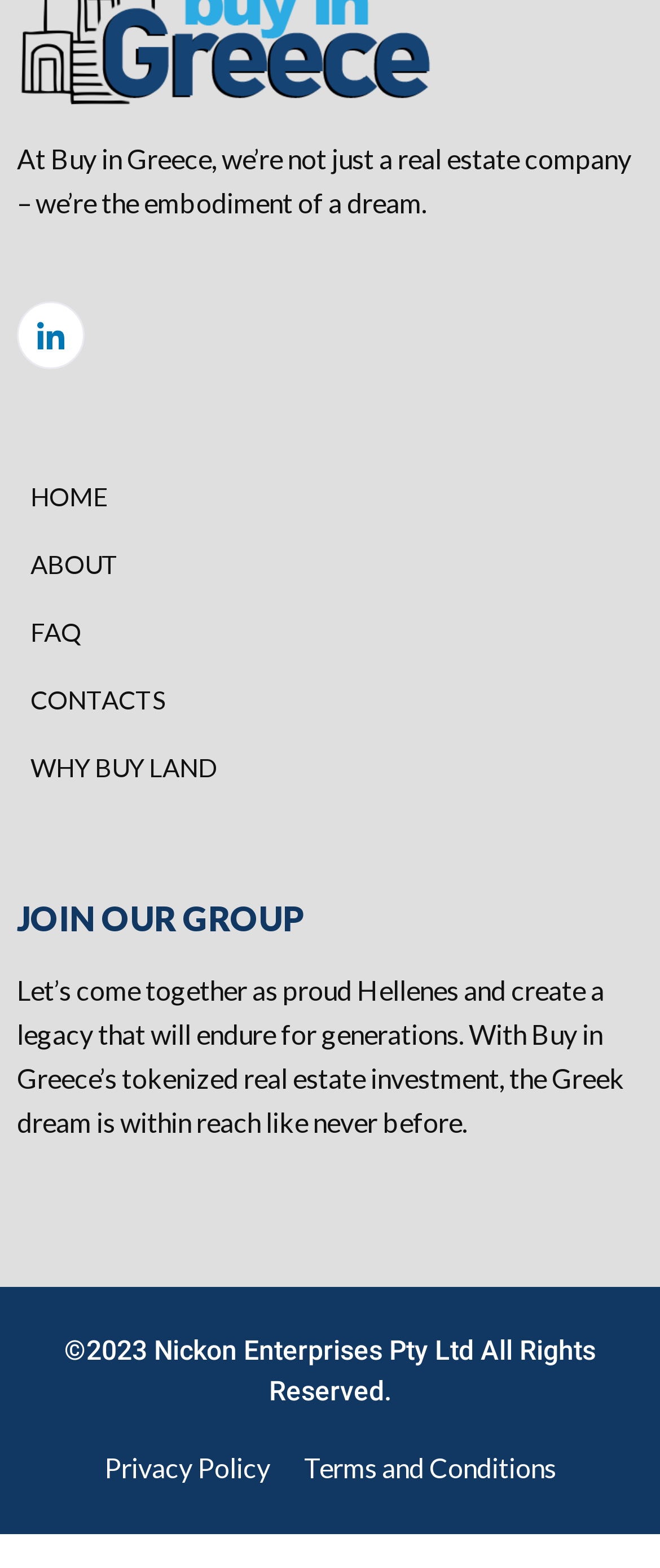What is the theme of the webpage?
Can you offer a detailed and complete answer to this question?

Based on the content of the StaticText elements and the link texts, it can be inferred that the theme of the webpage is related to real estate, specifically buying land in Greece.